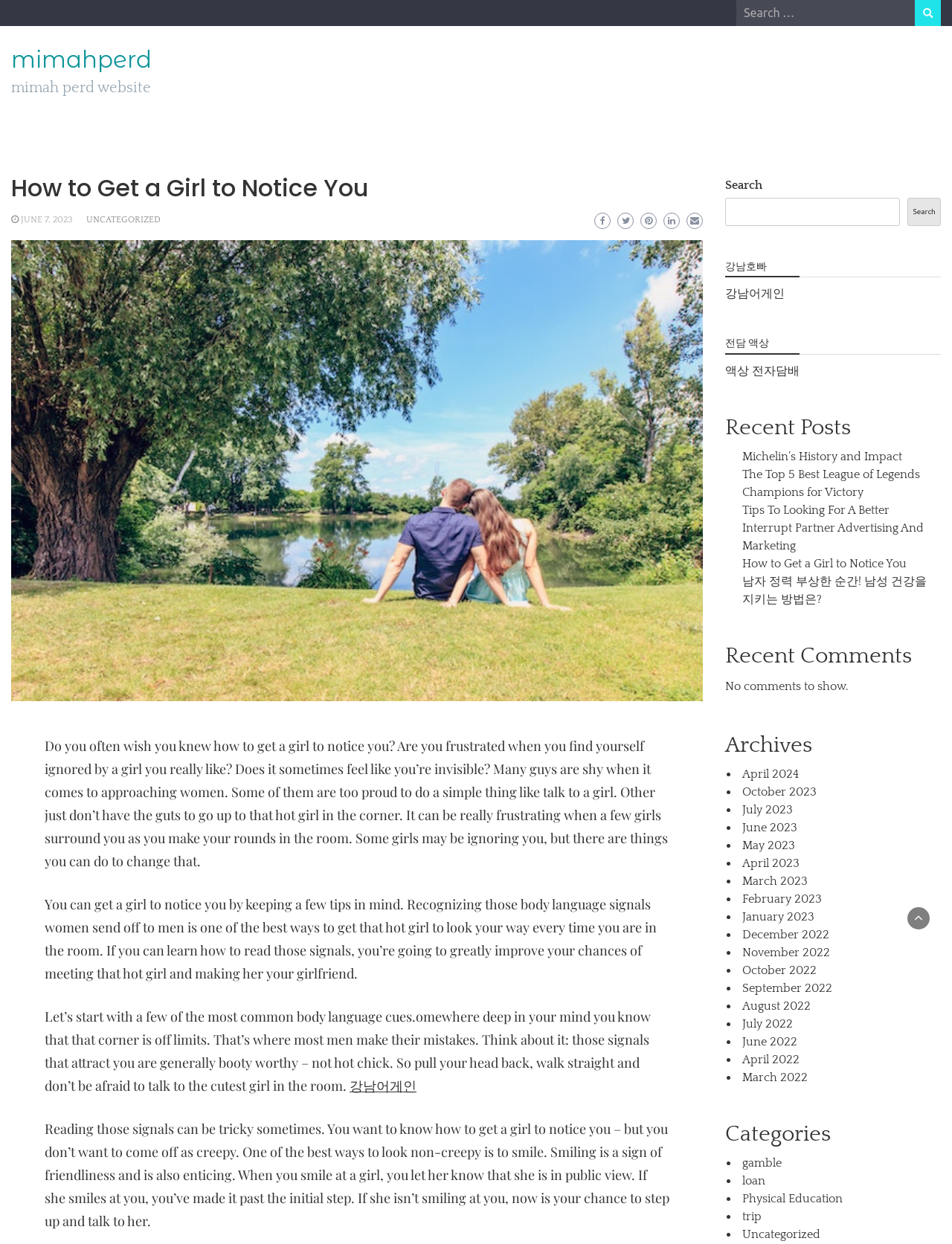Create a detailed narrative describing the layout and content of the webpage.

The webpage is about "How to Get a Girl to Notice You" and is part of the "Mimahperd" website. At the top, there is a search bar with a "Search" button and a link to the website's homepage. Below that, there is a heading with the title of the webpage, followed by a date "JUNE 7, 2023" and a category "UNCATEGORIZED". 

On the left side, there are several social media links and a figure with an image of "강남어게인". The main content of the webpage is divided into three sections. The first section discusses how to get a girl to notice you, highlighting the importance of recognizing body language signals and not being afraid to talk to girls. The second section provides tips on how to read these signals and how to approach girls without coming off as creepy. The third section mentions the importance of smiling and making eye contact.

On the right side, there are several headings, including "강남호빠", "전담 액상", "Recent Posts", "Recent Comments", "Archives", and "Categories". Under "Recent Posts", there are links to several articles, including "Michelin’s History and Impact", "The Top 5 Best League of Legends Champions for Victory", and "How to Get a Girl to Notice You". Under "Archives", there is a list of months from April 2024 to August 2022, each with a link to the corresponding archive. Under "Categories", there are links to categories such as "gamble" and "loan".